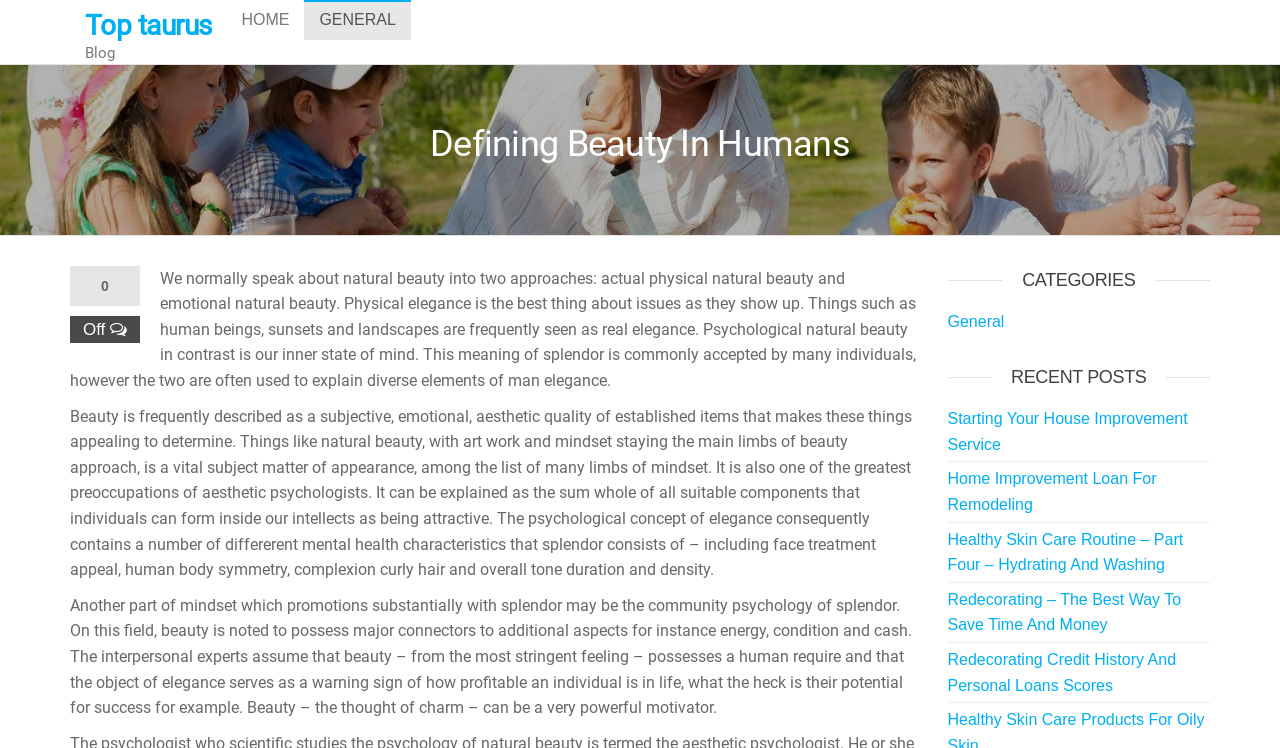What is the difference between physical and emotional beauty?
Carefully examine the image and provide a detailed answer to the question.

According to the webpage, physical beauty refers to the outer appearance of things like human beings, sunsets, and landscapes, whereas emotional beauty is about one's inner state of mind, which is a subjective and aesthetic quality.